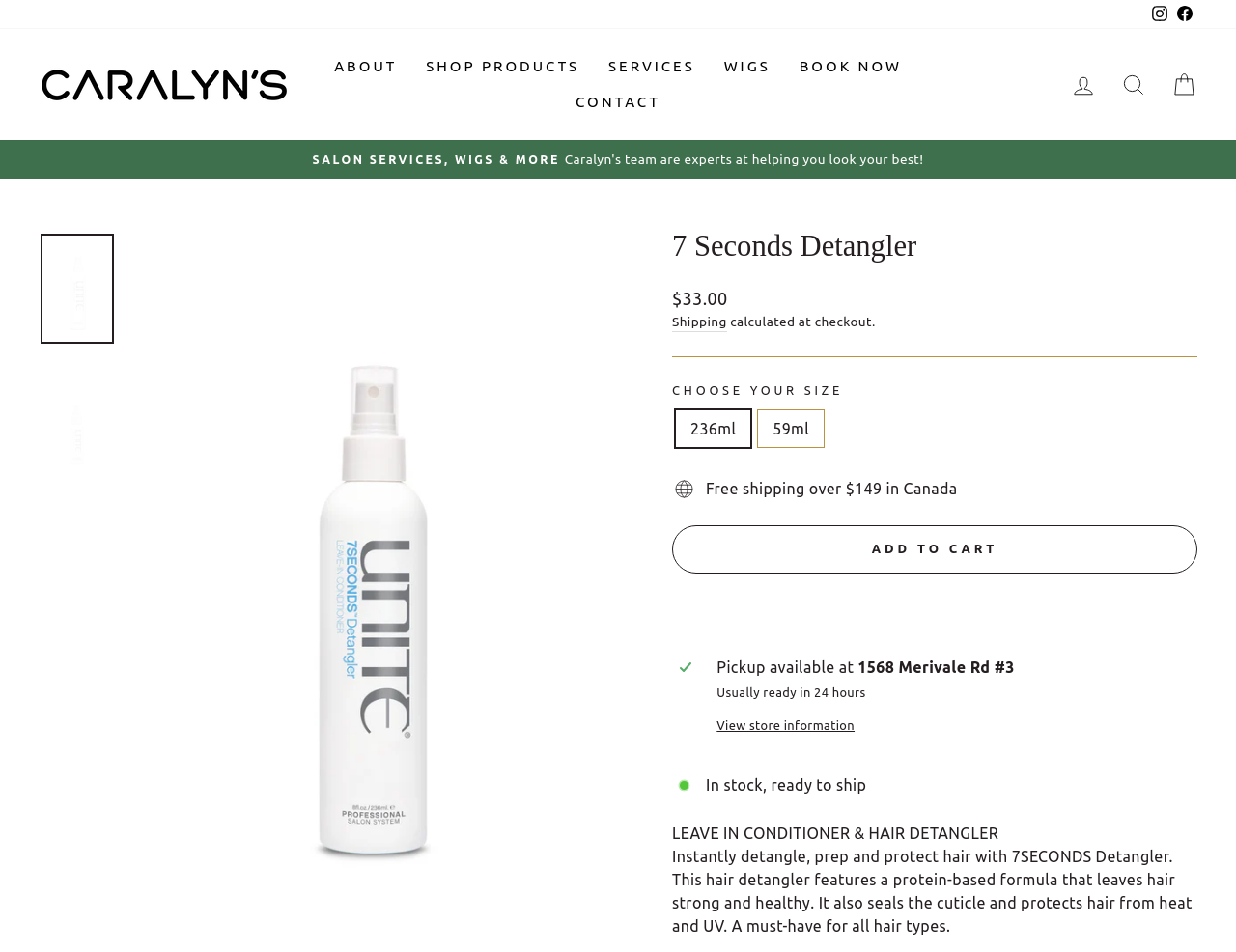Please identify the primary heading of the webpage and give its text content.

7 Seconds Detangler